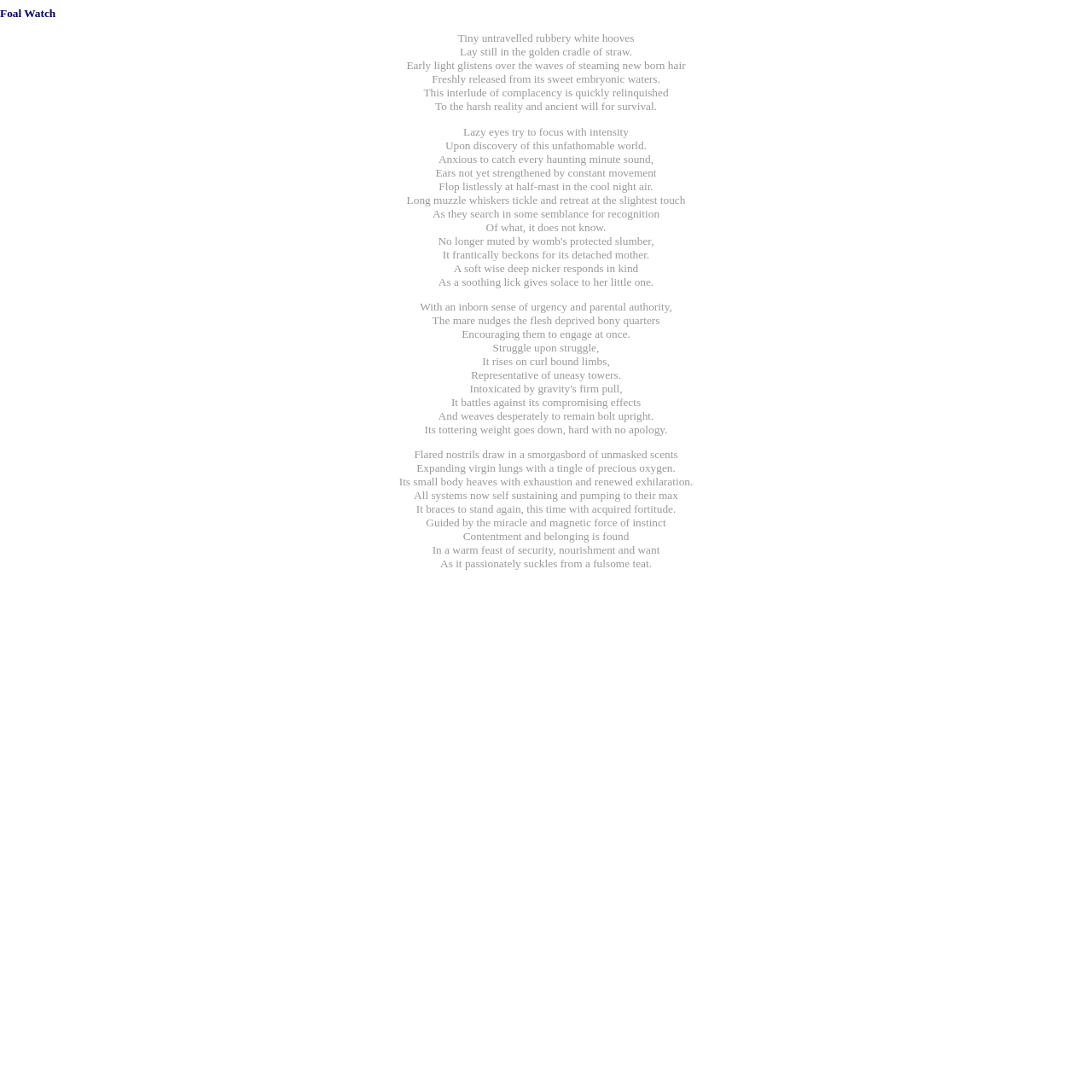What is the first word of the heading?
Answer the question with a single word or phrase by looking at the picture.

Foal